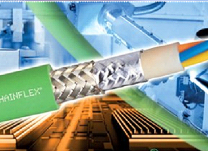What kind of environment is depicted in the background?
From the image, provide a succinct answer in one word or a short phrase.

Technologically advanced